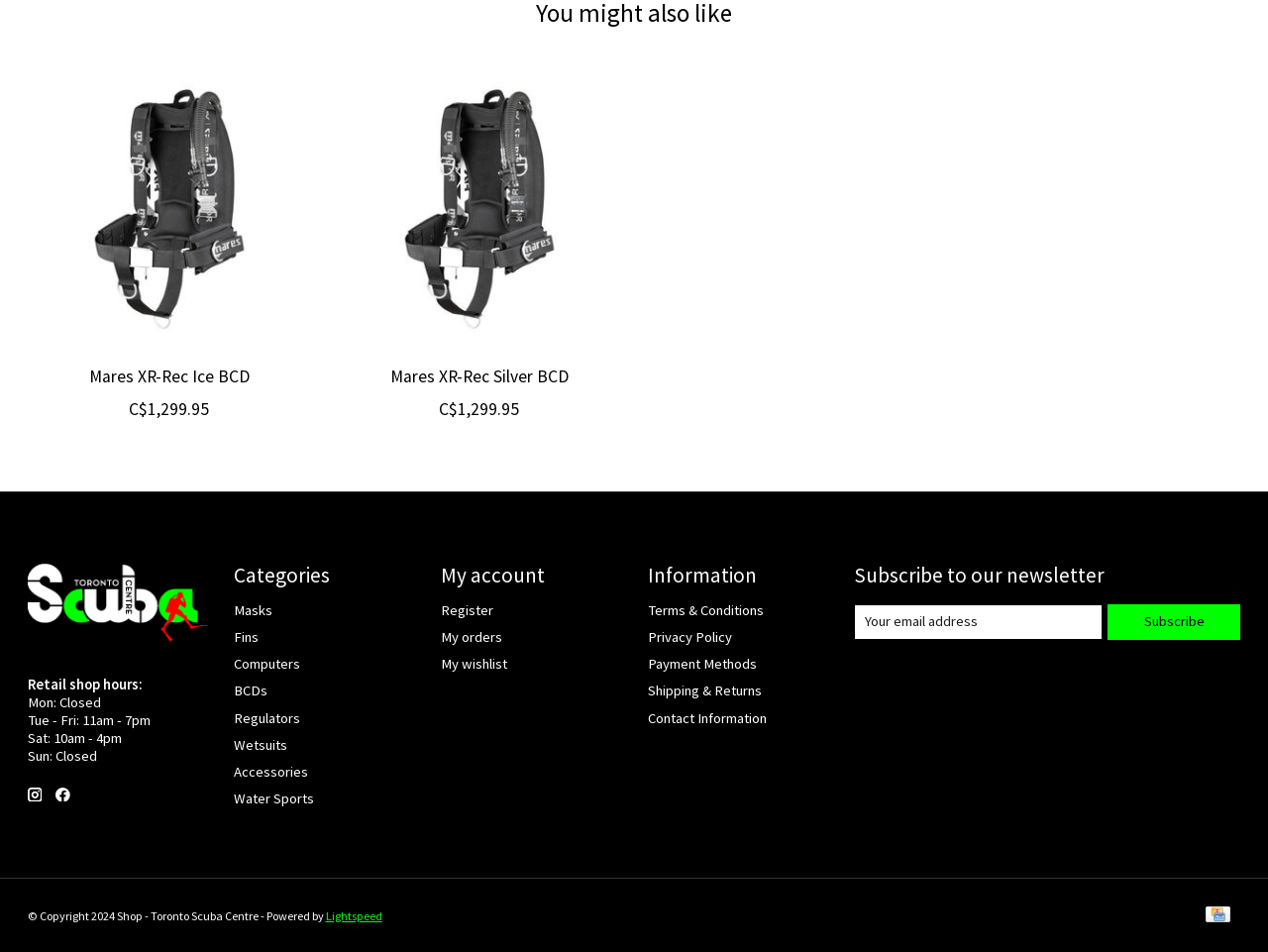Please identify the bounding box coordinates of the element's region that should be clicked to execute the following instruction: "Add Mares XR-Rec Ice BCD to wishlist". The bounding box coordinates must be four float numbers between 0 and 1, i.e., [left, top, right, bottom].

[0.216, 0.08, 0.238, 0.109]